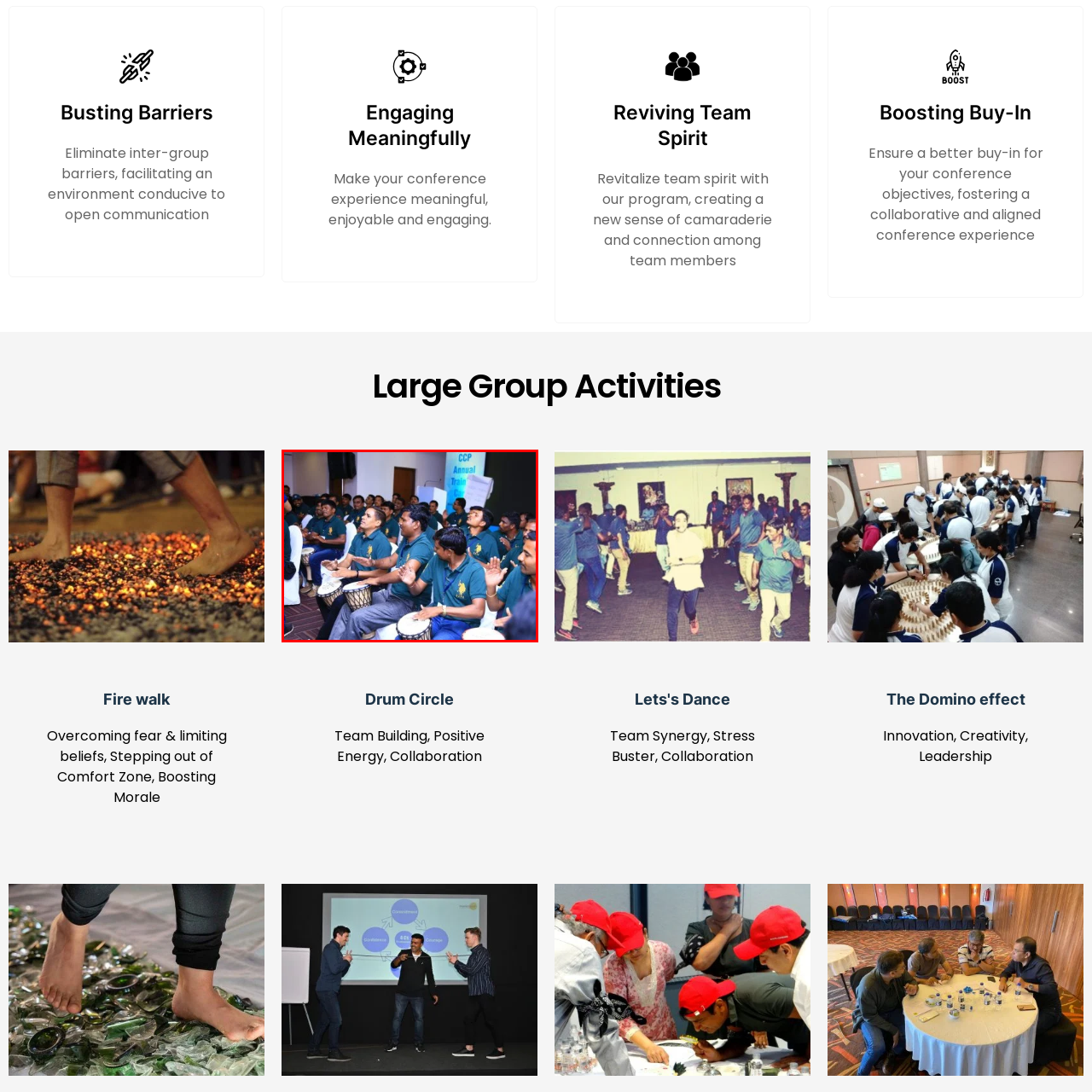What type of instruments are the participants playing?
Observe the image inside the red bounding box and give a concise answer using a single word or phrase.

Percussion instruments